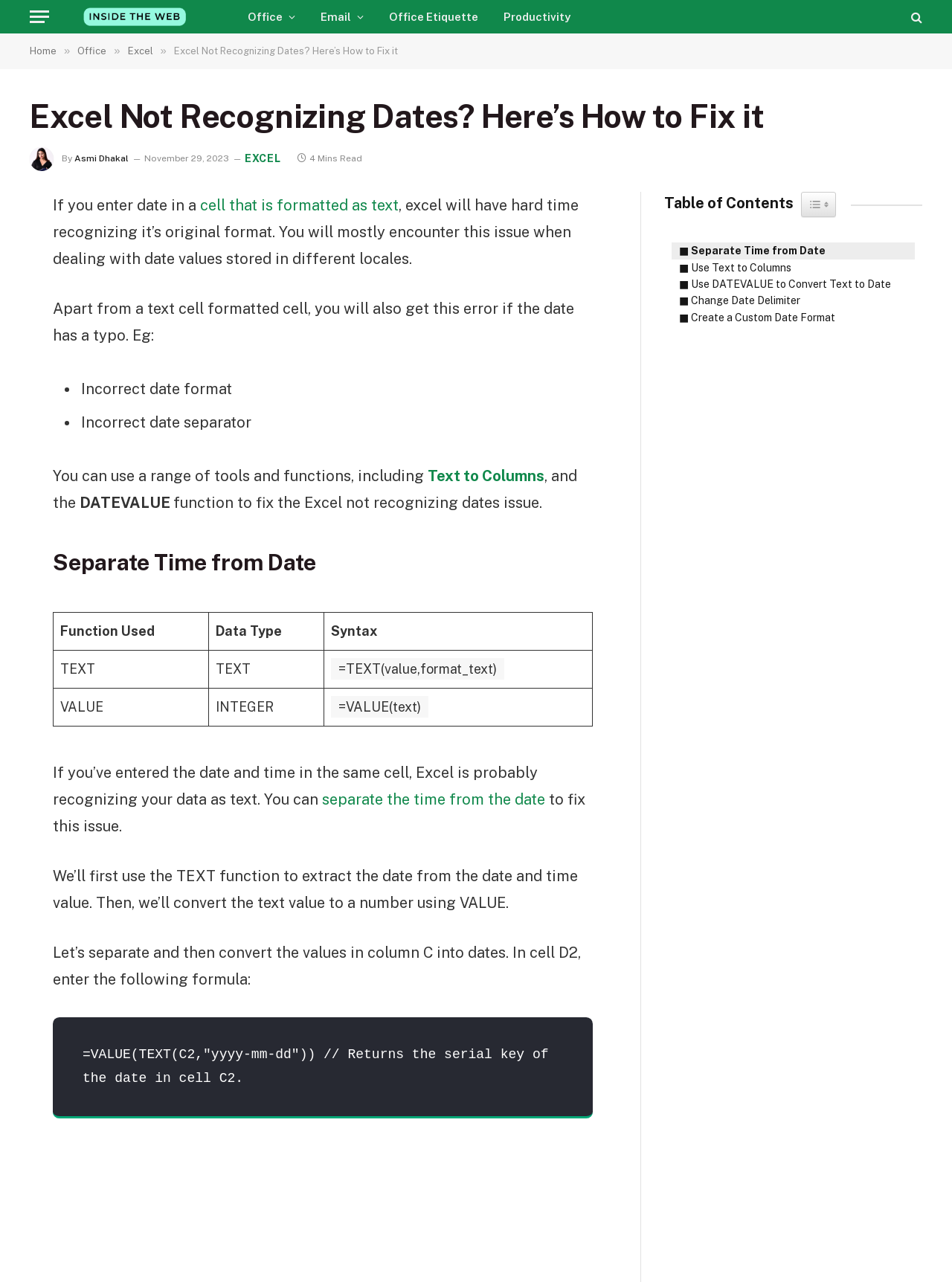Highlight the bounding box coordinates of the region I should click on to meet the following instruction: "Learn about 'Text to Columns'".

[0.449, 0.364, 0.572, 0.378]